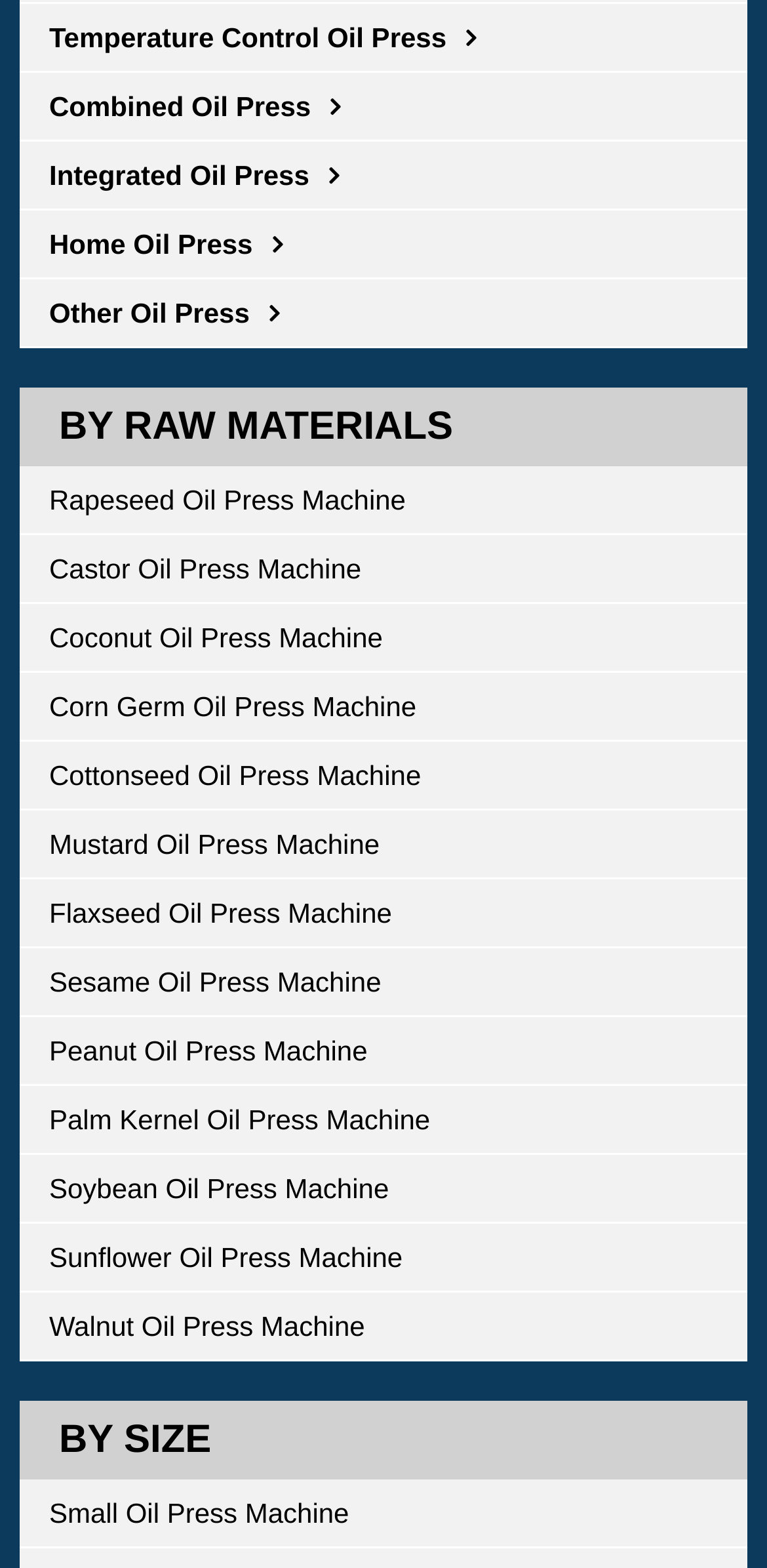Bounding box coordinates are to be given in the format (top-left x, top-left y, bottom-right x, bottom-right y). All values must be floating point numbers between 0 and 1. Provide the bounding box coordinate for the UI element described as: Other Oil Press

[0.064, 0.178, 0.936, 0.22]